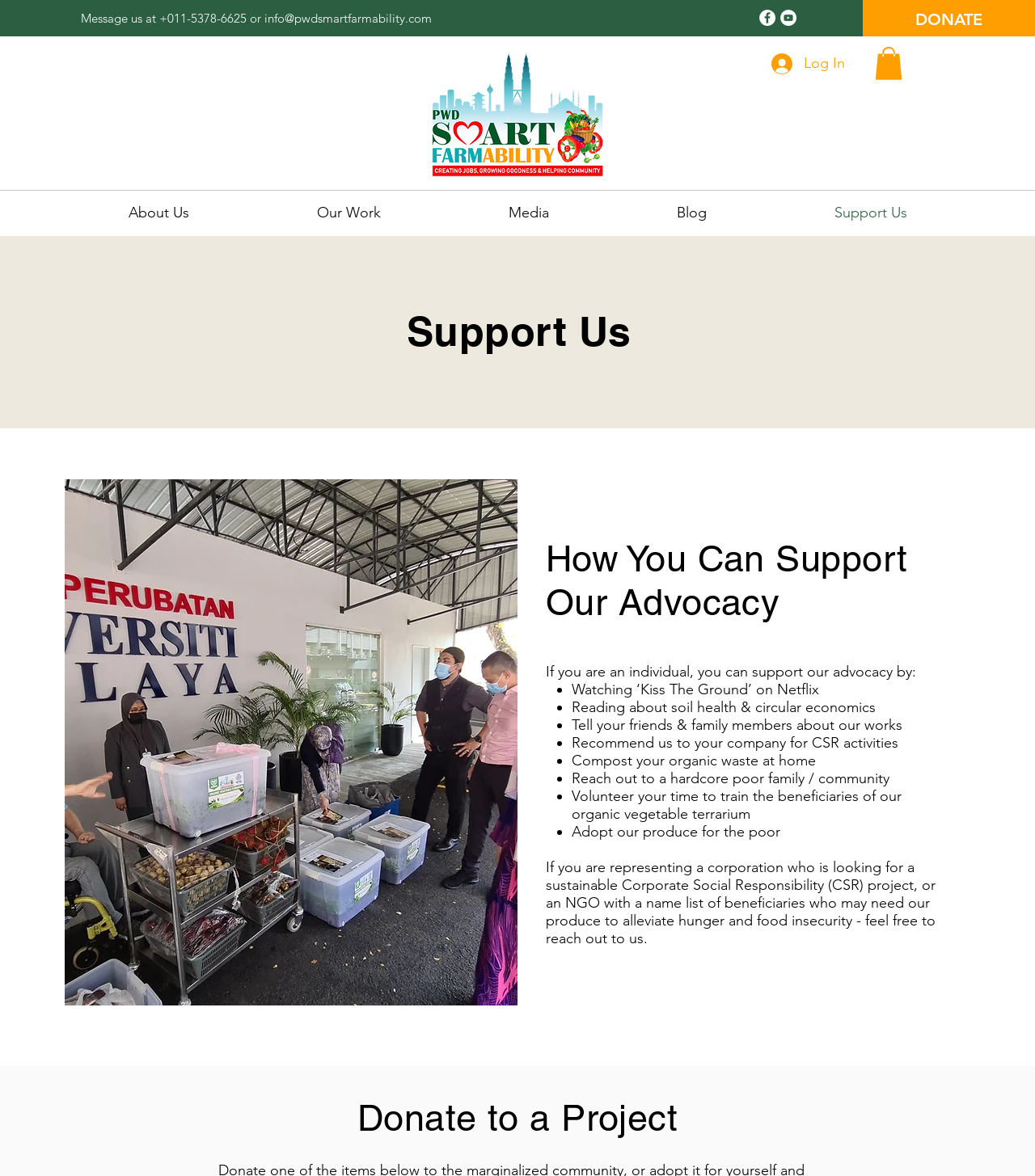Give an extensive and precise description of the webpage.

This webpage is about supporting a organization called PWD Farmability. At the top left, there is a contact information section with a phone number and an email address. Next to it, there is a social bar with links to Facebook and YouTube, each represented by an icon. 

On the top right, there is a prominent "DONATE" button with a link to donate. Below it, there is a logo of PWD Farmability. 

In the middle of the page, there is a navigation menu with links to different sections of the website, including "About Us", "Our Work", "Media", "Blog", and "Support Us". 

The main content of the page is about how to support PWD Farmability's advocacy. There is a heading "How You Can Support Our Advocacy" followed by a list of ways to support, including watching a documentary, reading about soil health, telling friends and family about the organization, and more. Each item in the list is marked with a bullet point.

Below the list, there is a section for corporations and NGOs, explaining how they can partner with PWD Farmability for sustainable Corporate Social Responsibility projects or to alleviate hunger and food insecurity.

At the bottom of the page, there is a section to donate to a project, with a heading "Donate to a Project" and a region labeled "Donate".